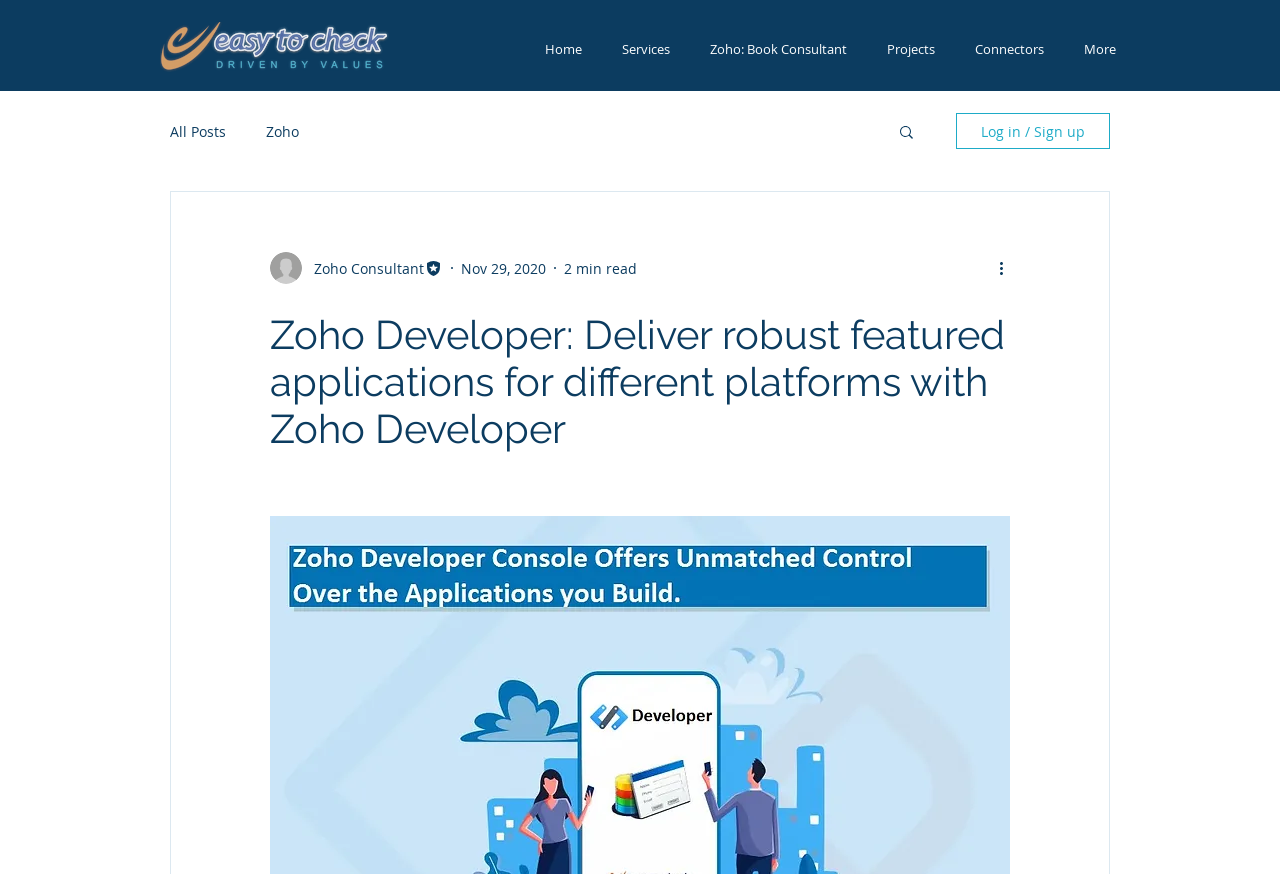Give a concise answer using only one word or phrase for this question:
What is the text on the button next to the search icon?

Search